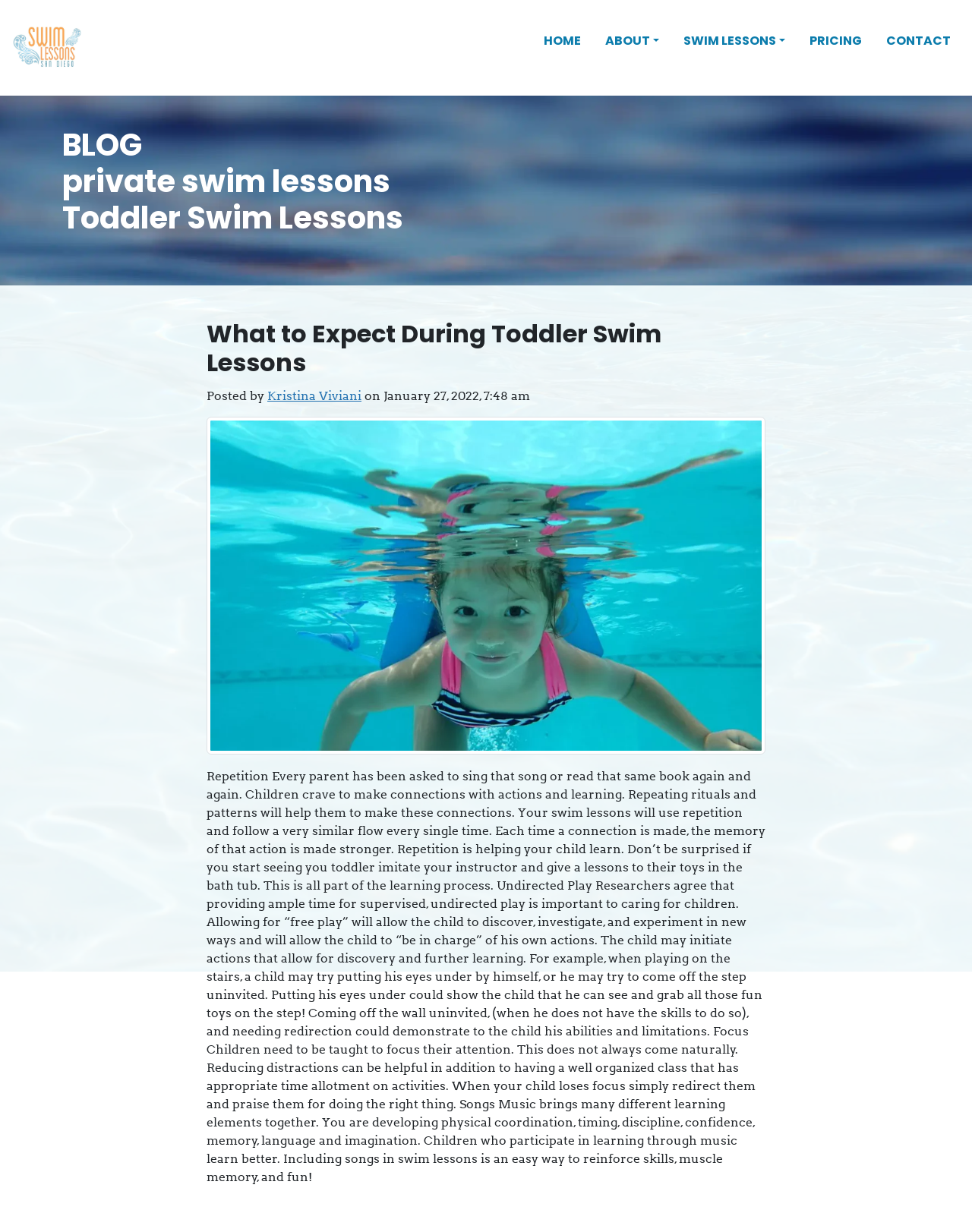Locate and provide the bounding box coordinates for the HTML element that matches this description: "webmaster@marymoor.org".

None